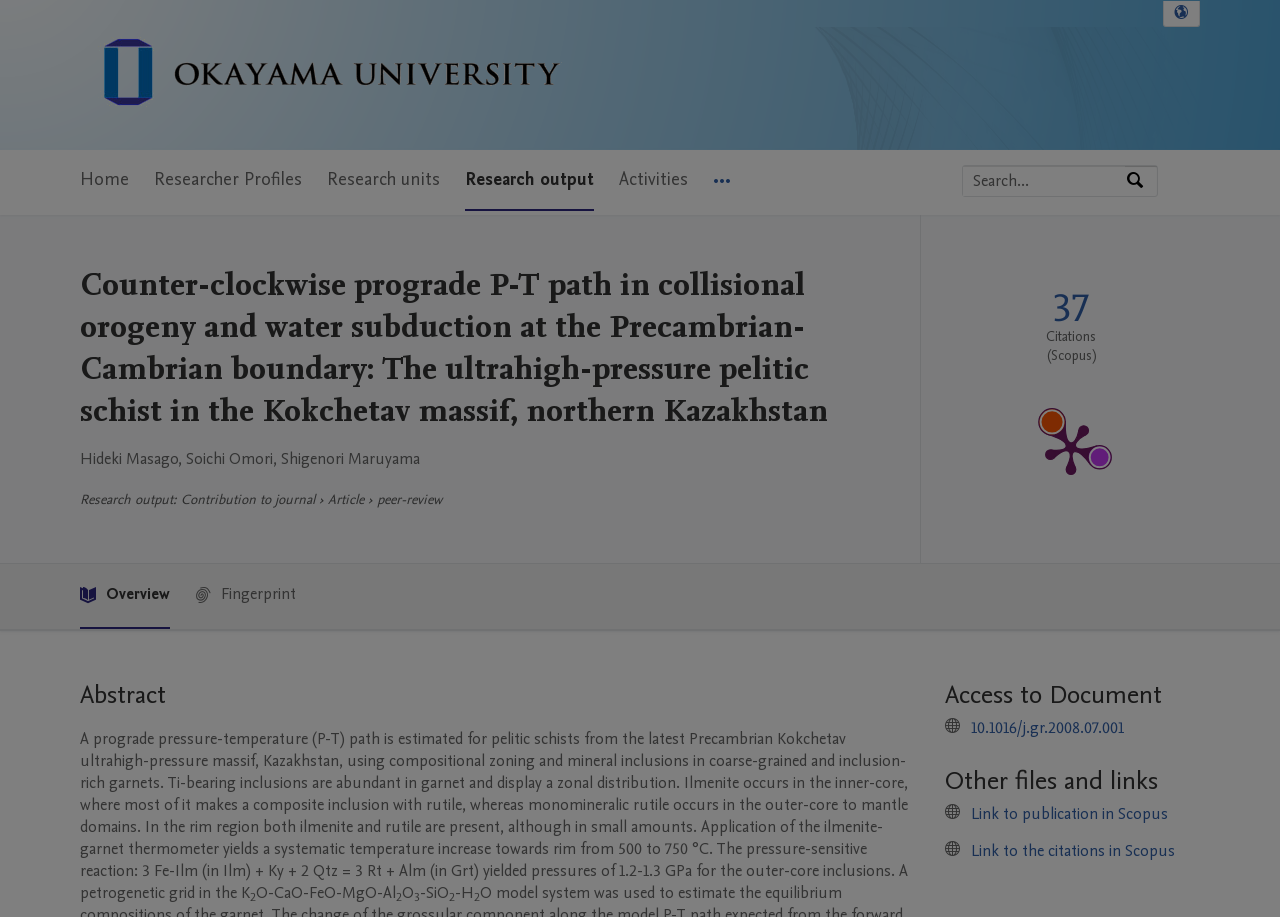Answer the question below in one word or phrase:
What is the university logo located at?

top left